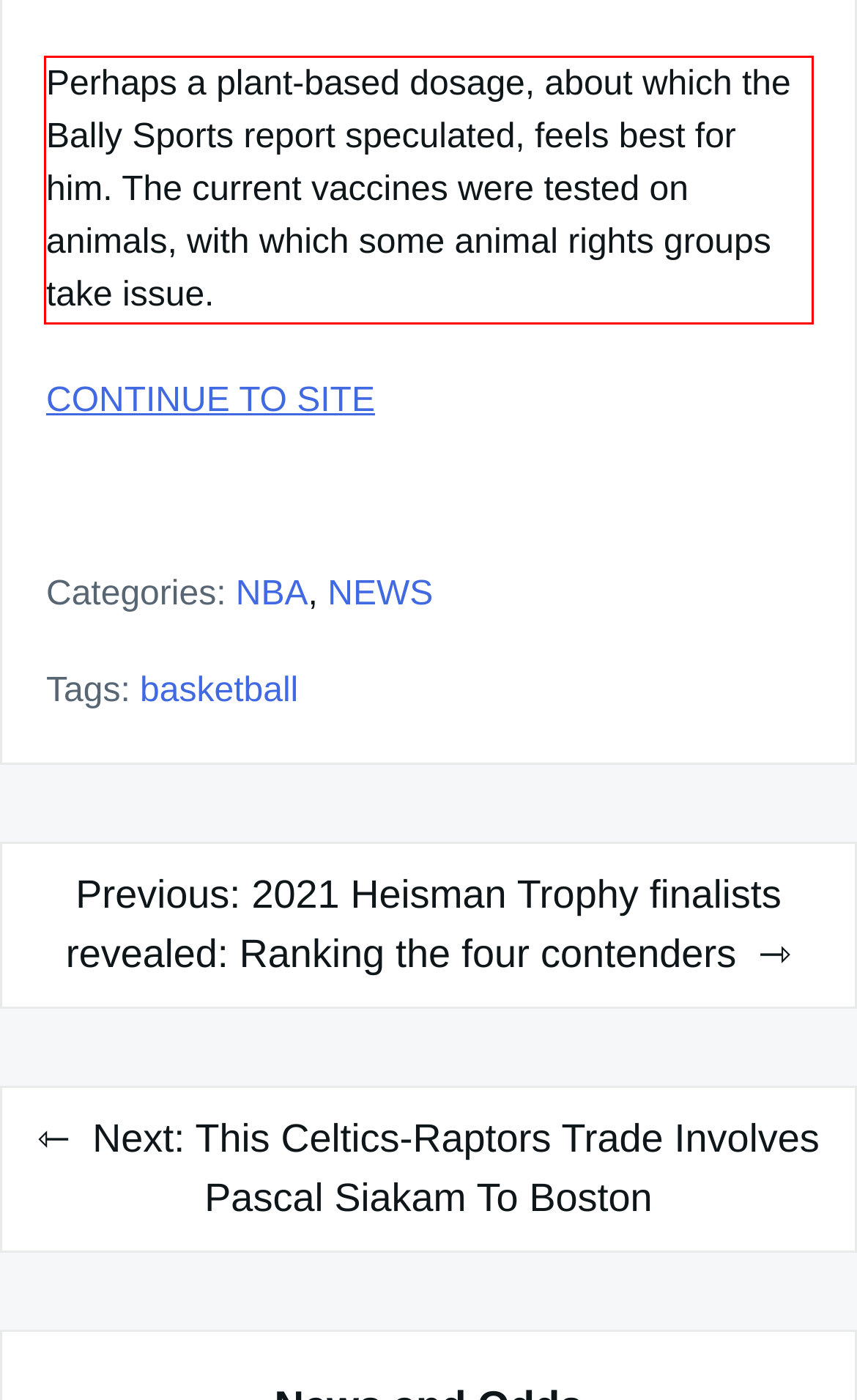You have a screenshot of a webpage with a red bounding box. Use OCR to generate the text contained within this red rectangle.

Perhaps a plant-based dosage, about which the Bally Sports report speculated, feels best for him. The current vaccines were tested on animals, with which some animal rights groups take issue.